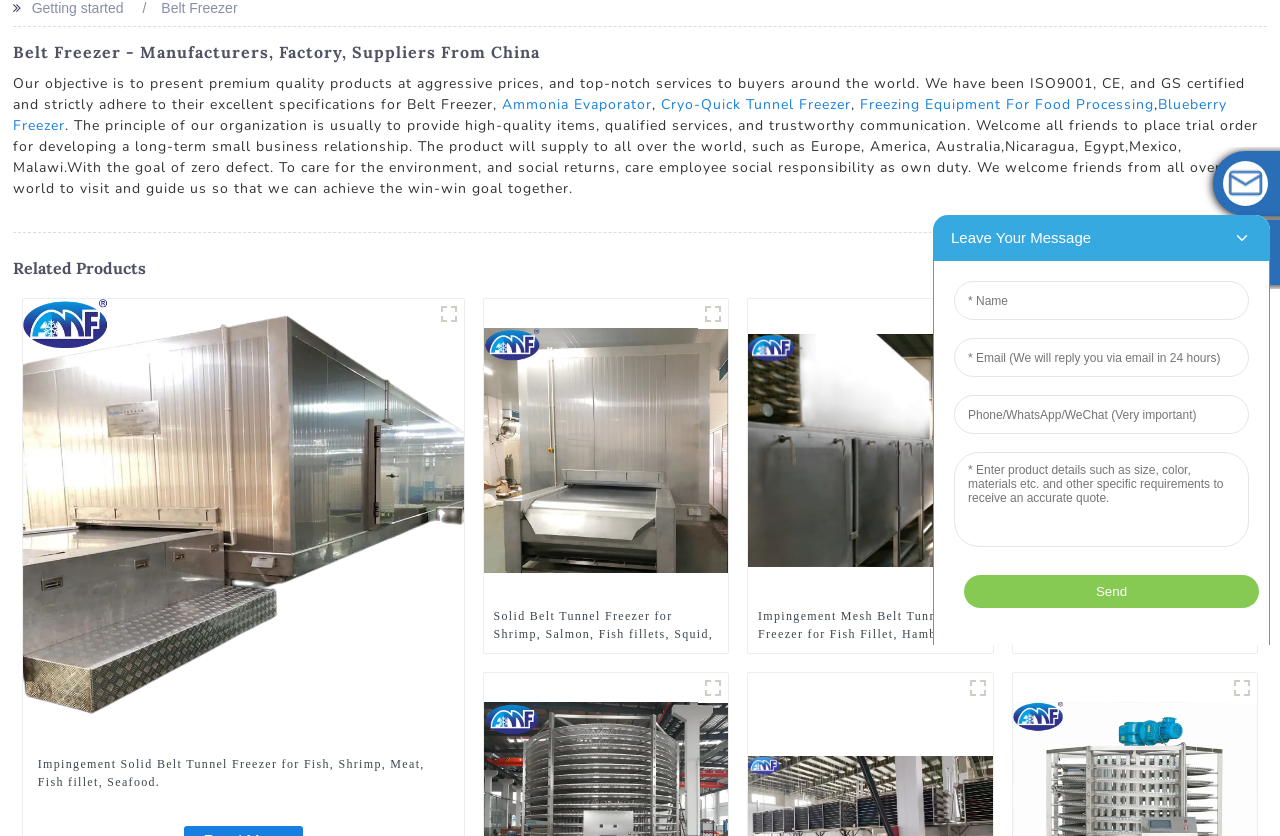Provide the bounding box coordinates, formatted as (top-left x, top-left y, bottom-right x, bottom-right y), with all values being floating point numbers between 0 and 1. Identify the bounding box of the UI element that matches the description: Getting started

[0.025, 0.0, 0.096, 0.02]